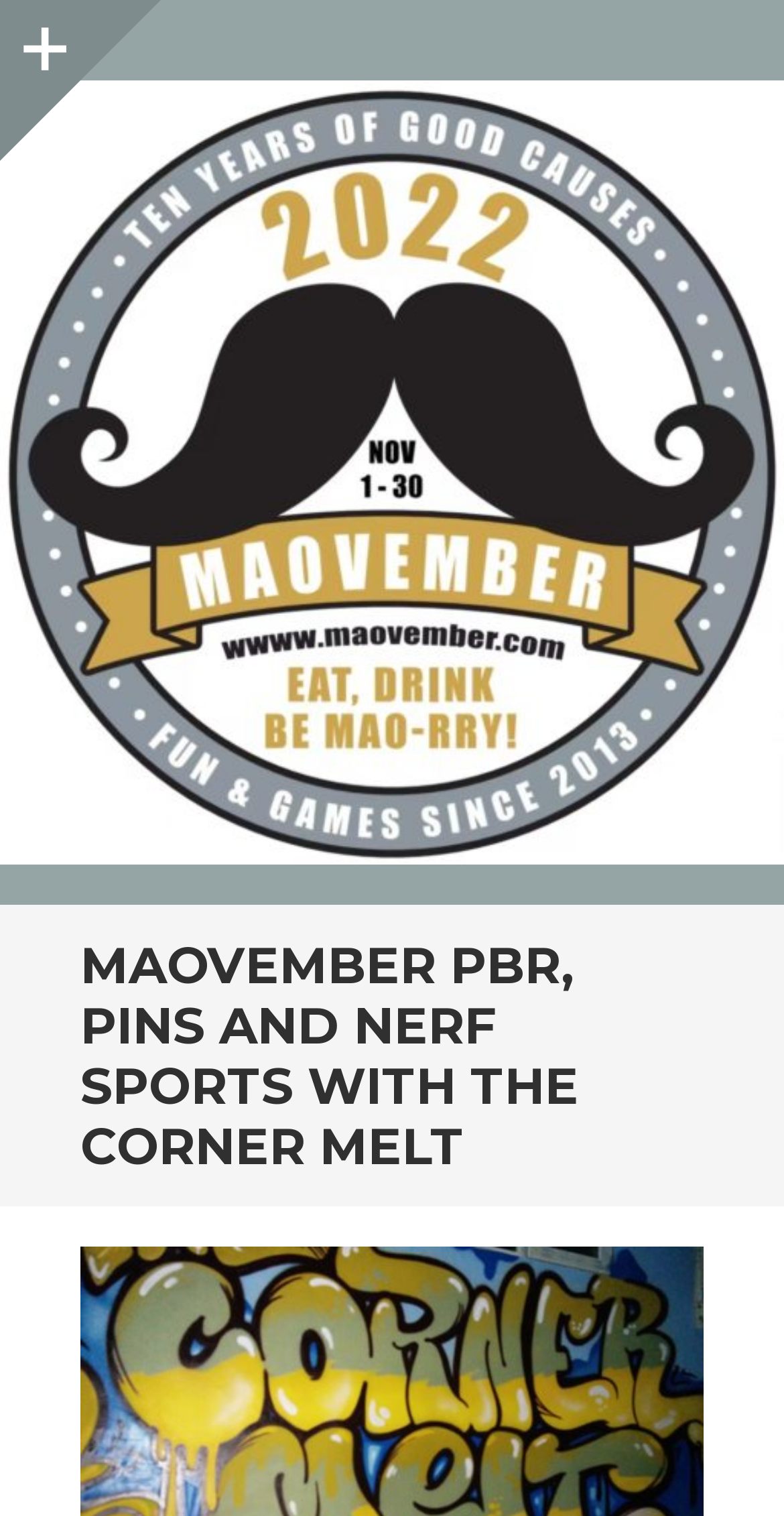What is the name of the annual campaign?
Based on the screenshot, respond with a single word or phrase.

Maovember